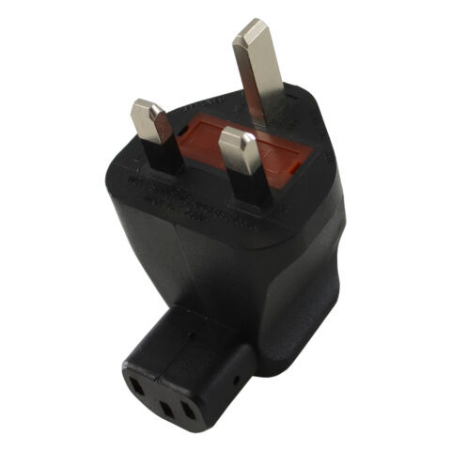What type of connector does the adapter have?
Please give a well-detailed answer to the question.

The adapter features an IEC C13 connector, which is designed to power laptops and other electronic devices, making it ideal for travel in countries that use the UK plug standard.